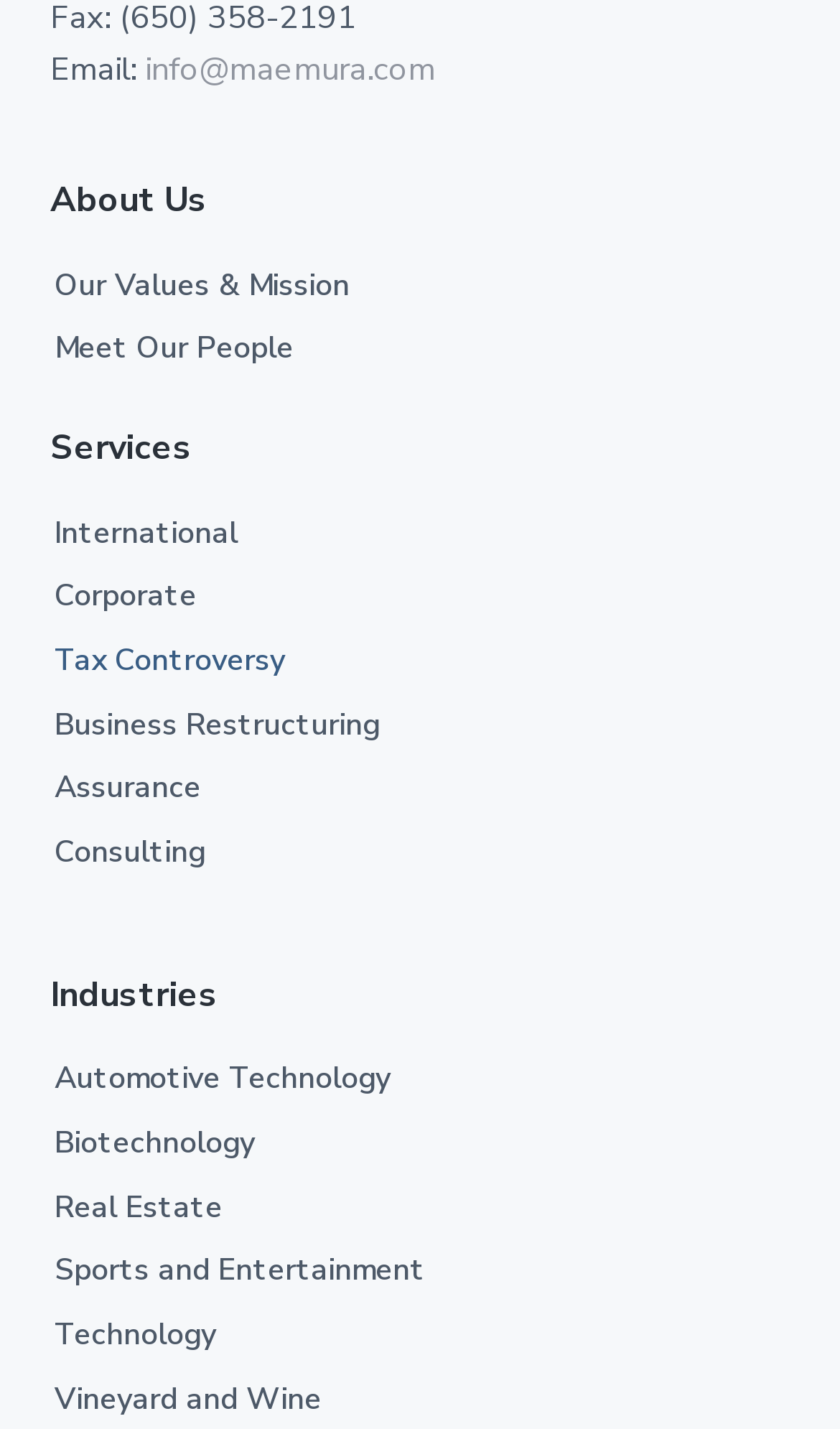Locate the bounding box coordinates of the area that needs to be clicked to fulfill the following instruction: "Explore International services". The coordinates should be in the format of four float numbers between 0 and 1, namely [left, top, right, bottom].

[0.065, 0.357, 0.283, 0.391]